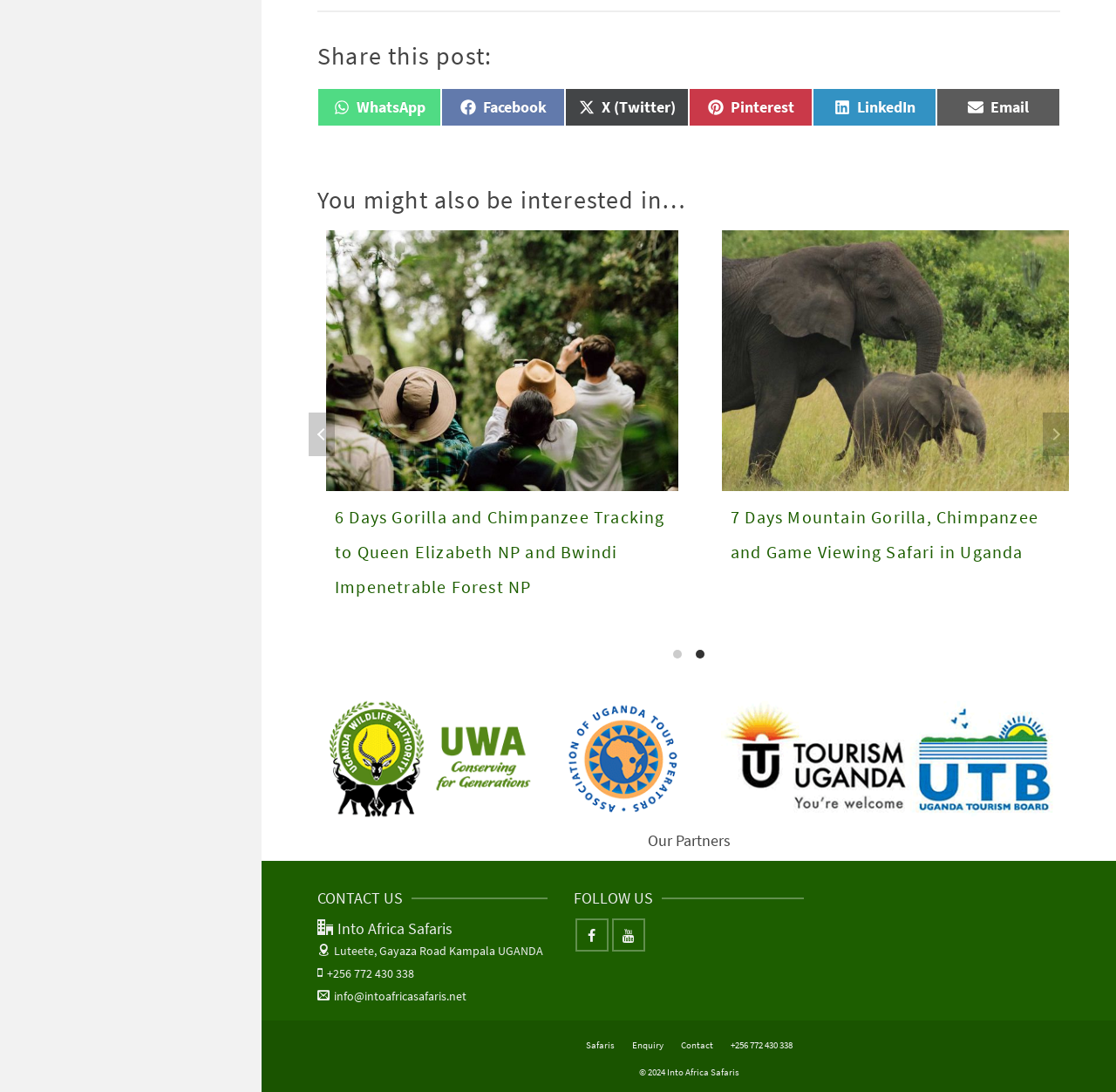Please identify the bounding box coordinates of the element's region that I should click in order to complete the following instruction: "Follow us on Facebook". The bounding box coordinates consist of four float numbers between 0 and 1, i.e., [left, top, right, bottom].

[0.516, 0.841, 0.545, 0.871]